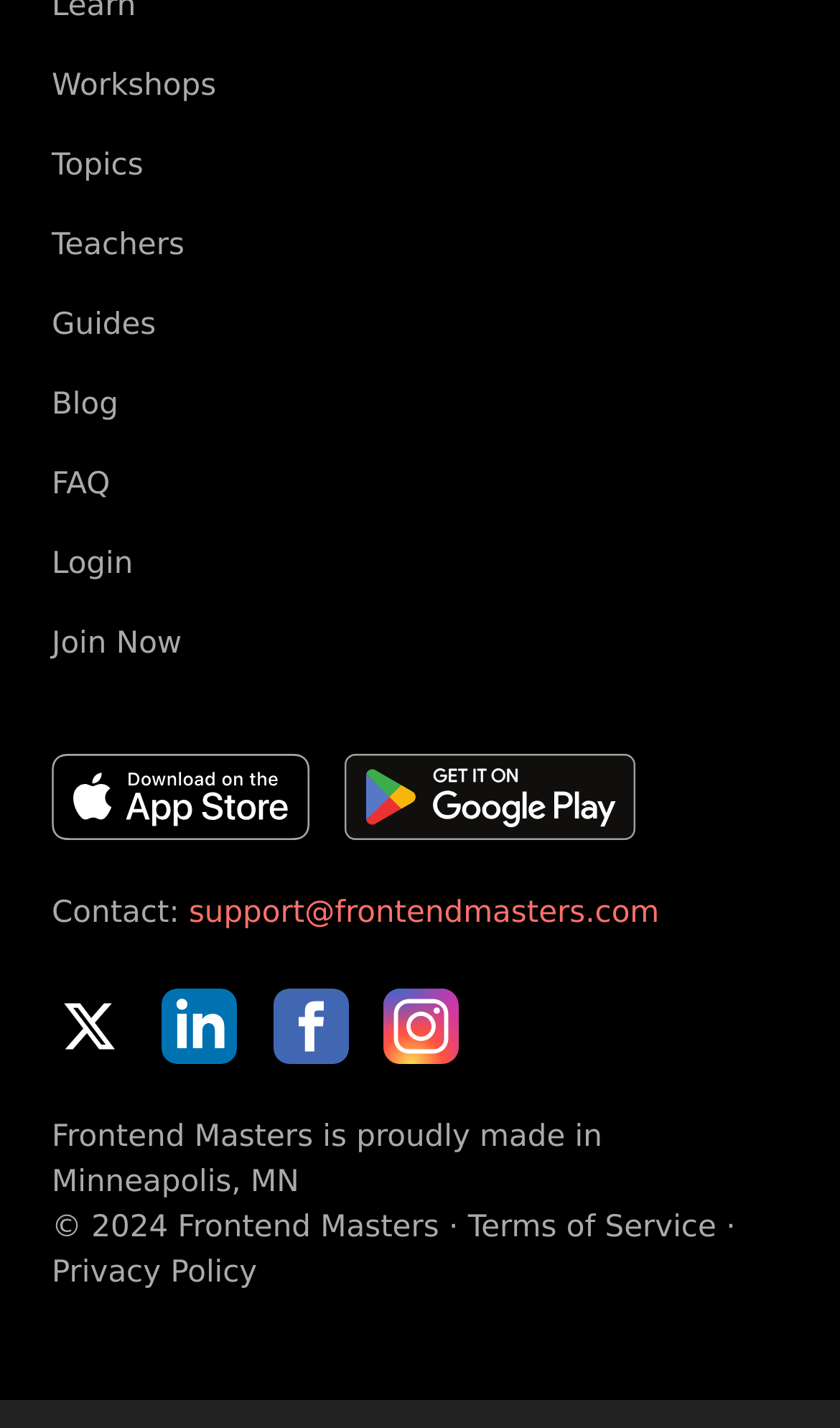What is the location where Frontend Masters is made?
Refer to the screenshot and answer in one word or phrase.

Minneapolis, MN